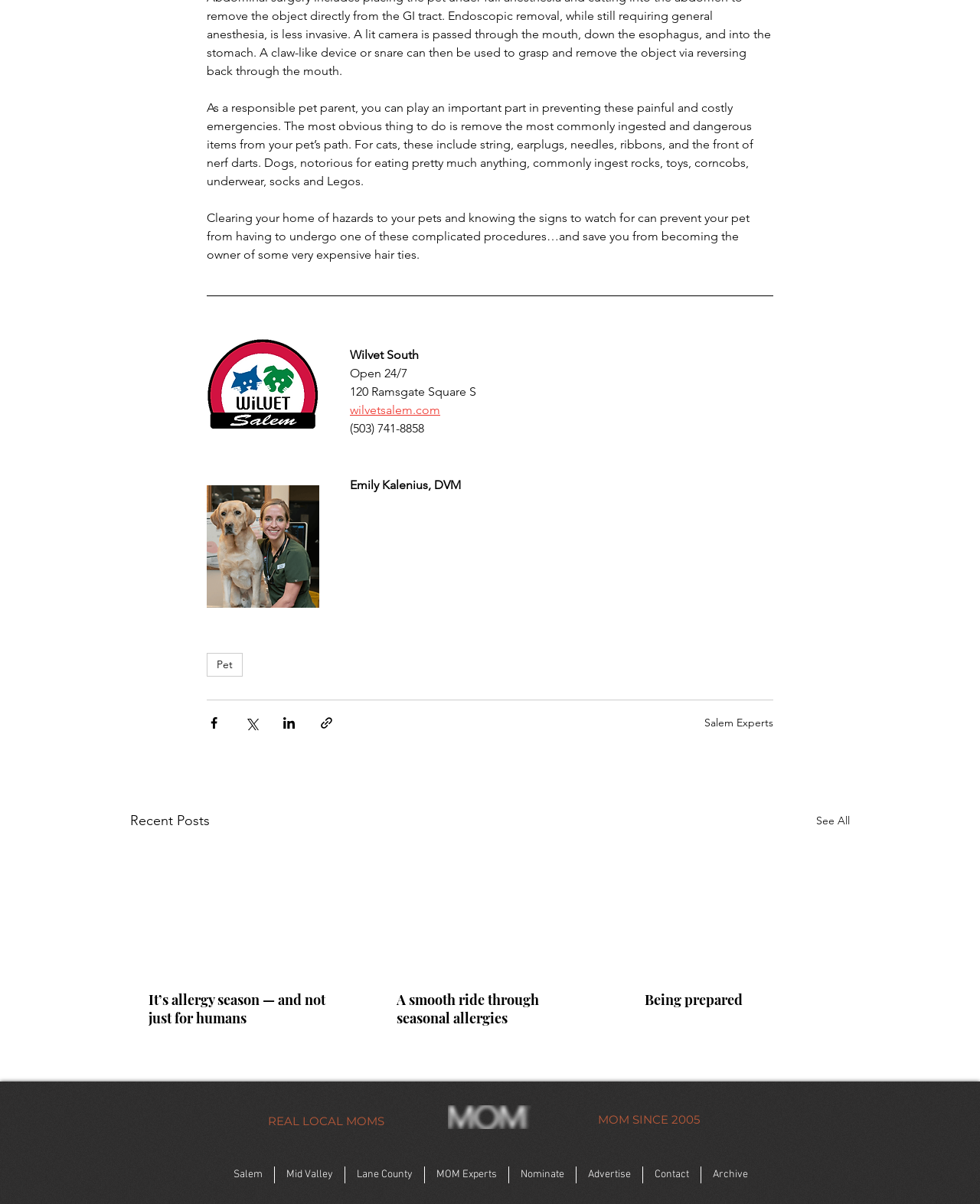Locate the bounding box coordinates of the UI element described by: "Lane County". The bounding box coordinates should consist of four float numbers between 0 and 1, i.e., [left, top, right, bottom].

[0.352, 0.969, 0.432, 0.983]